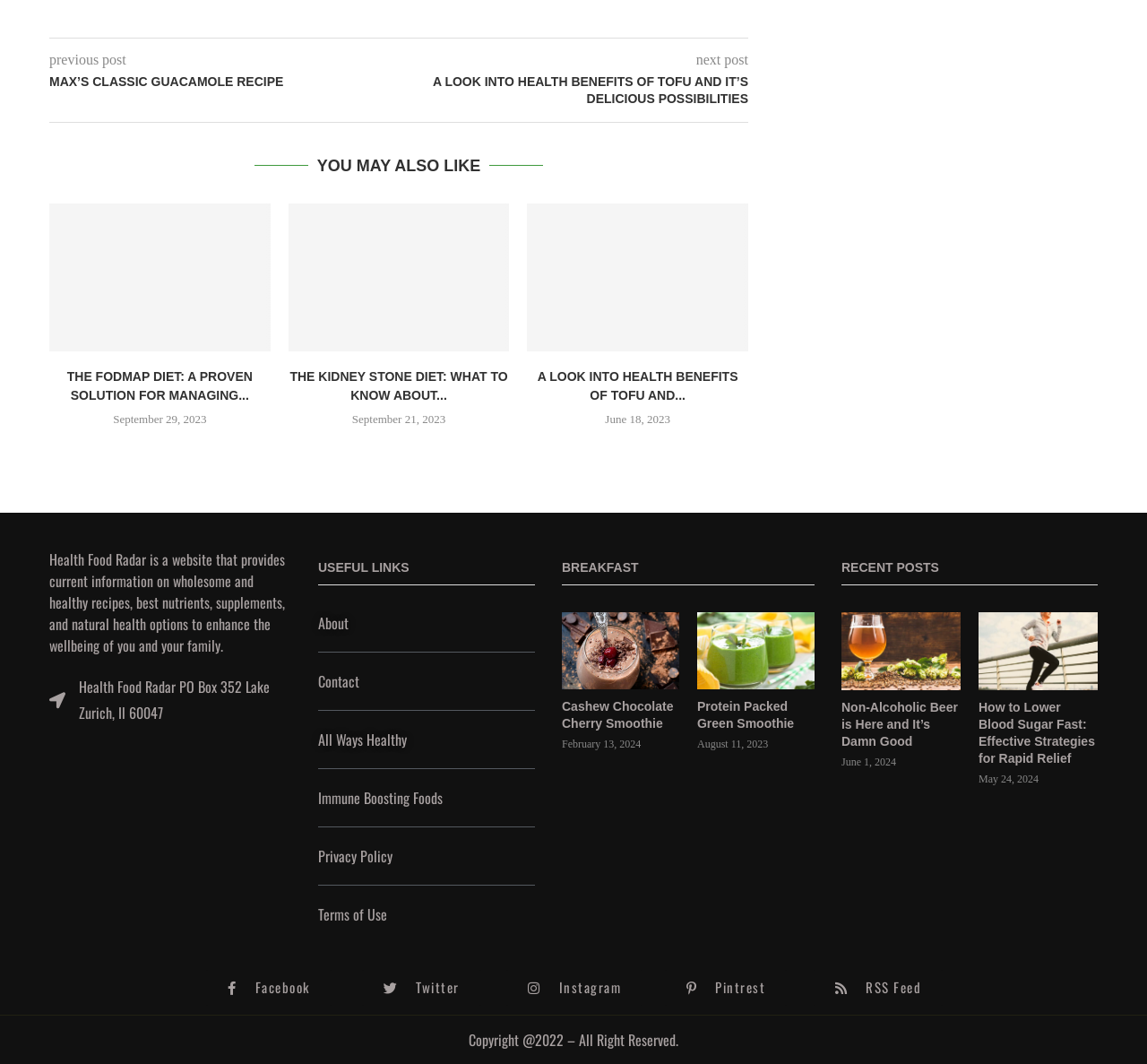Pinpoint the bounding box coordinates of the clickable area needed to execute the instruction: "check the post about Cashew Chocolate Cherry Smoothie". The coordinates should be specified as four float numbers between 0 and 1, i.e., [left, top, right, bottom].

[0.49, 0.576, 0.592, 0.648]